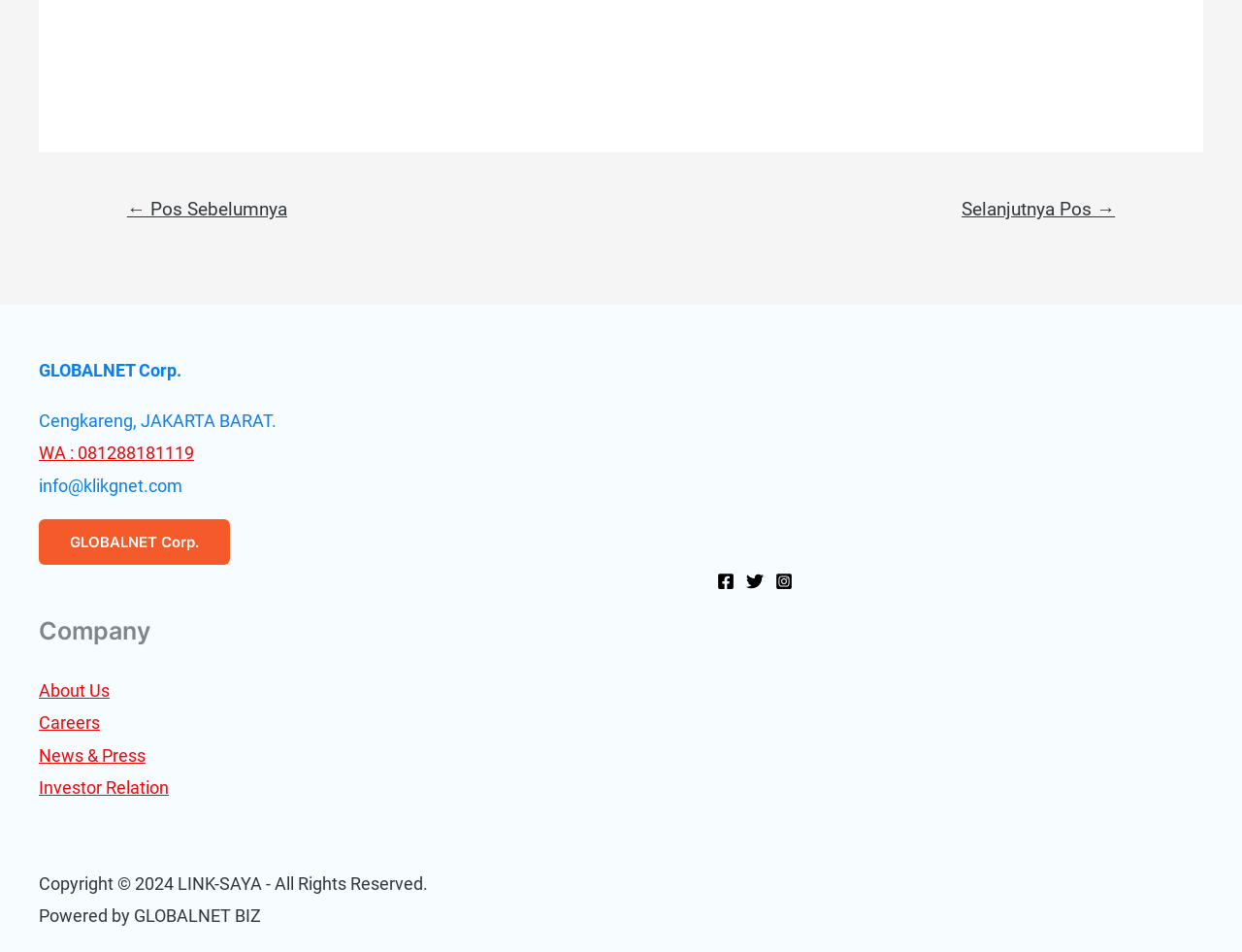Given the description of a UI element: "Buy Gift Certificates", identify the bounding box coordinates of the matching element in the webpage screenshot.

None